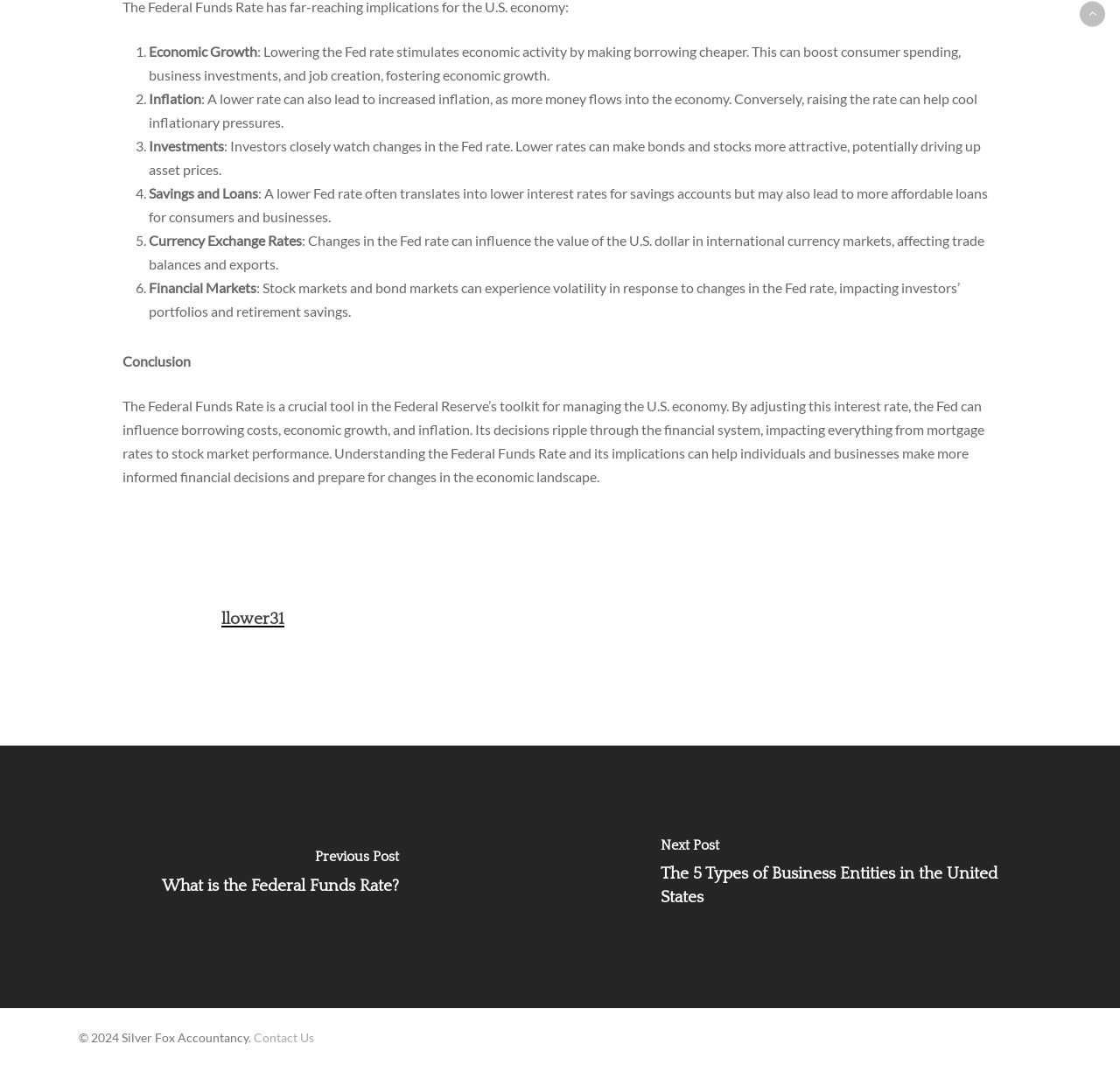Provide the bounding box coordinates for the UI element described in this sentence: "llower31". The coordinates should be four float values between 0 and 1, i.e., [left, top, right, bottom].

[0.198, 0.573, 0.254, 0.59]